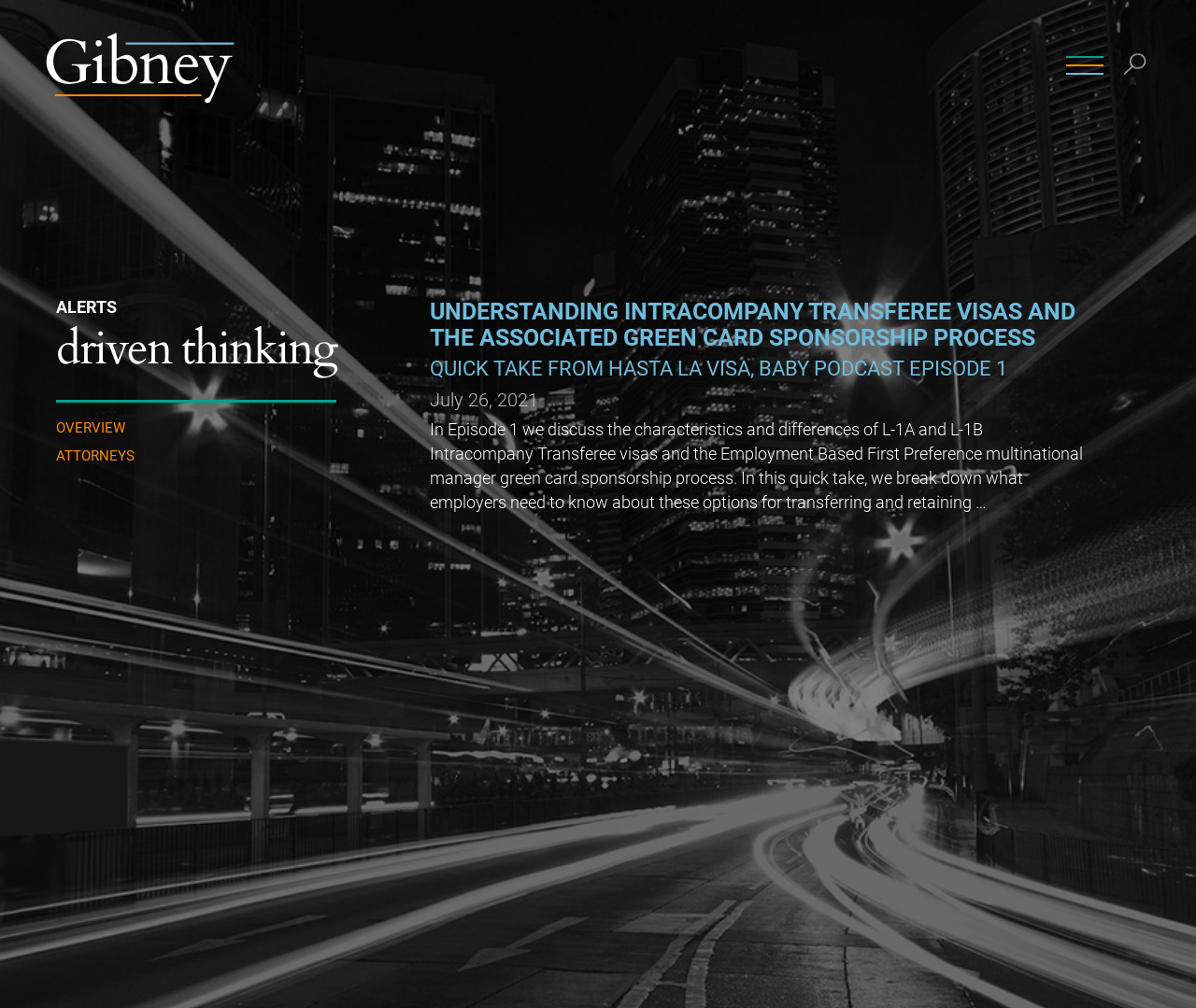Pinpoint the bounding box coordinates of the clickable element to carry out the following instruction: "Search for something."

[0.406, 0.083, 0.924, 0.13]